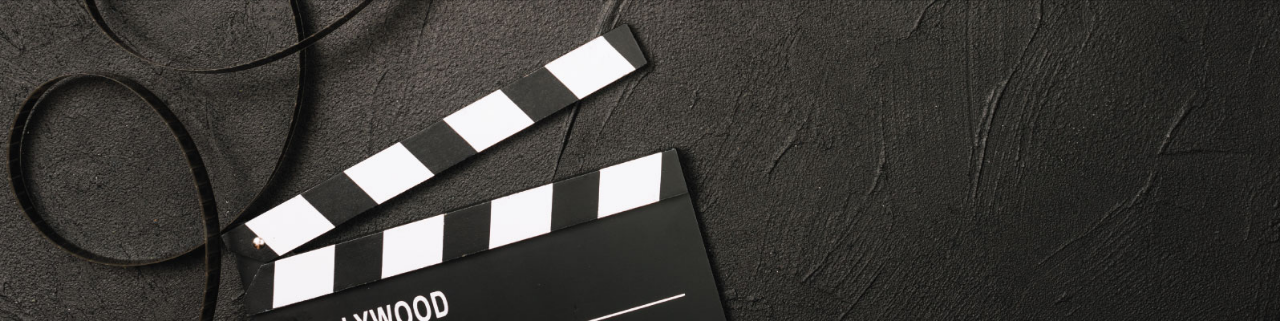Give a comprehensive caption for the image.

The image features a classic Hollywood movie clapperboard resting on a textured black surface, paired with a length of film strip. The clapperboard, traditionally used in film production to mark the beginning of a scene, showcases its recognizable black-and-white design, emphasizing its connection to the film industry. This visual encapsulates themes of media and entertainment law, particularly relevant to artists, filmmakers, and production companies, as highlighted by the accompanying text about the firm’s services in advising and supporting clients in legal matters related to contracts, intellectual property rights, and various other aspects of media and entertainment.